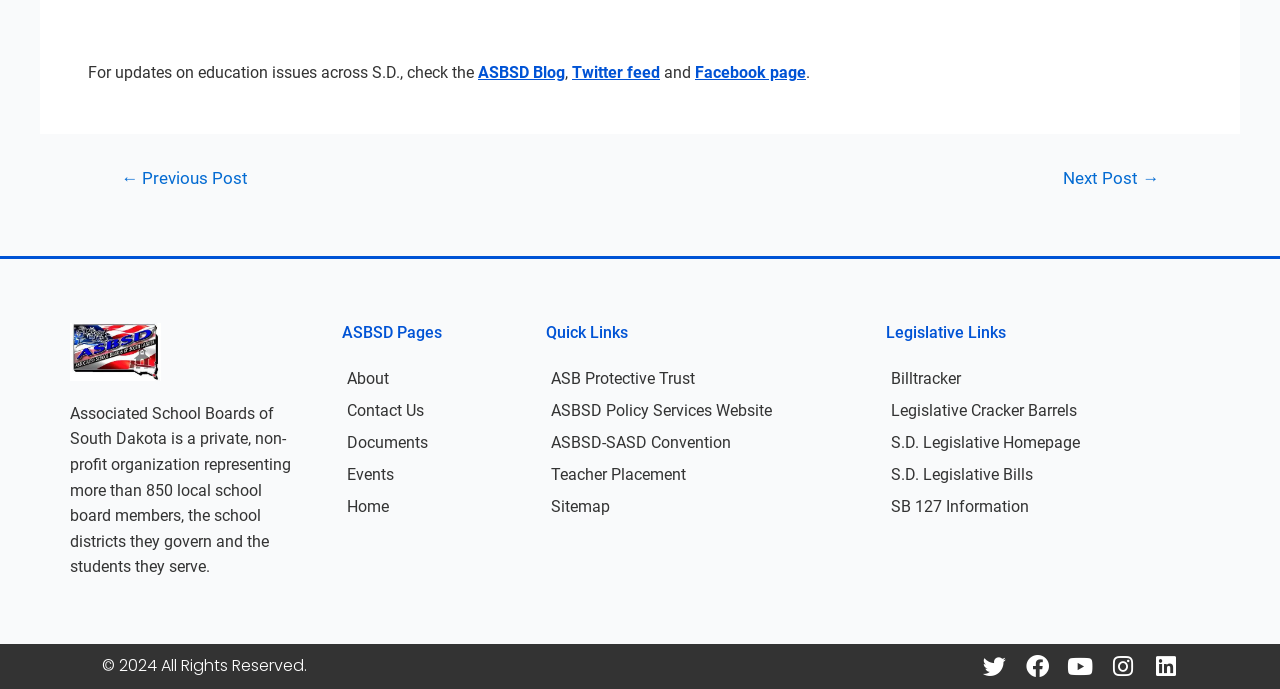Based on the image, provide a detailed response to the question:
What is the purpose of the organization?

I found this answer by reading the static text element that describes the organization, which mentions that it represents more than 850 local school board members, the school districts they govern, and the students they serve.